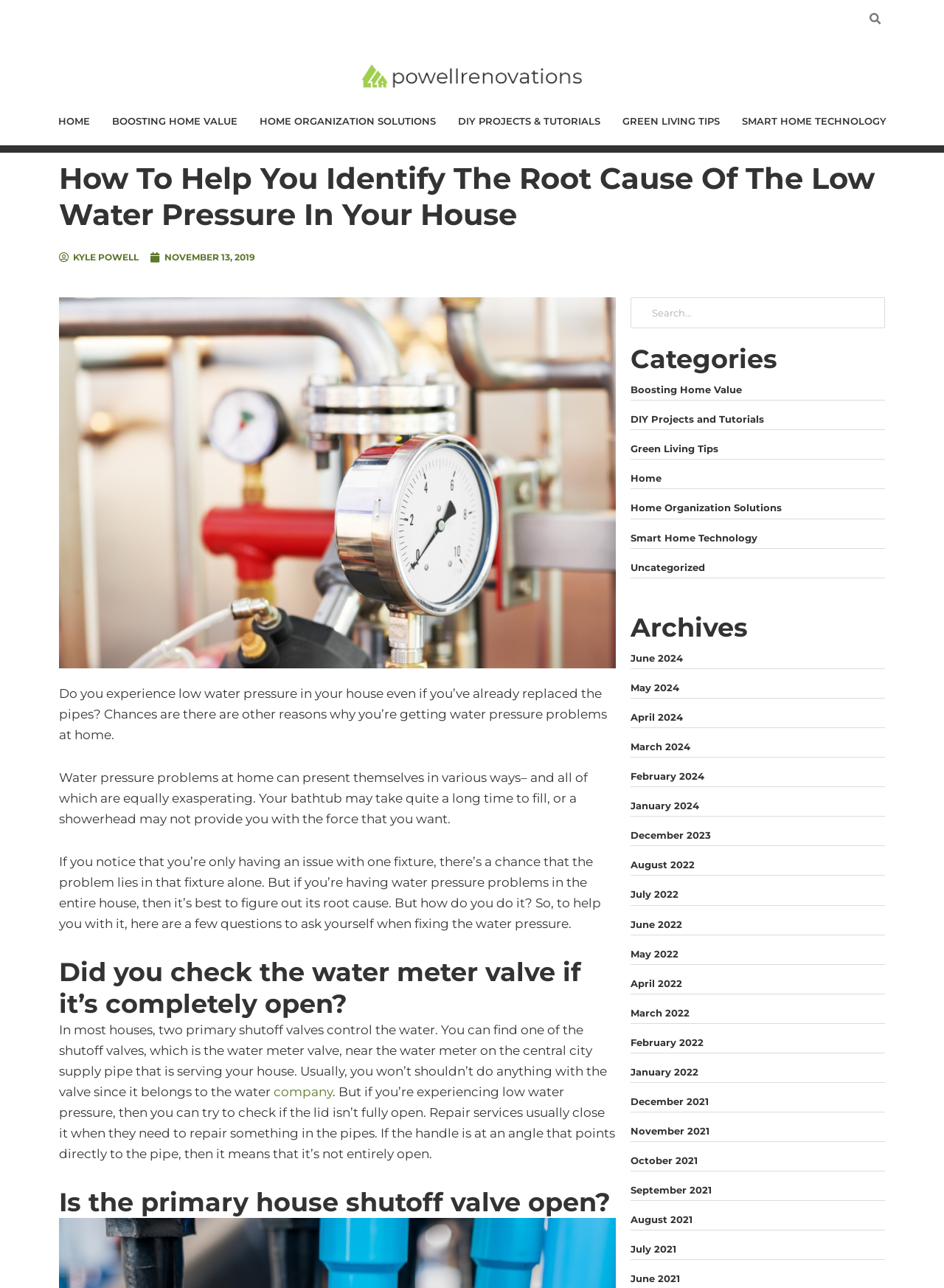Identify the main heading from the webpage and provide its text content.

How To Help You Identify The Root Cause Of The Low Water Pressure In Your House